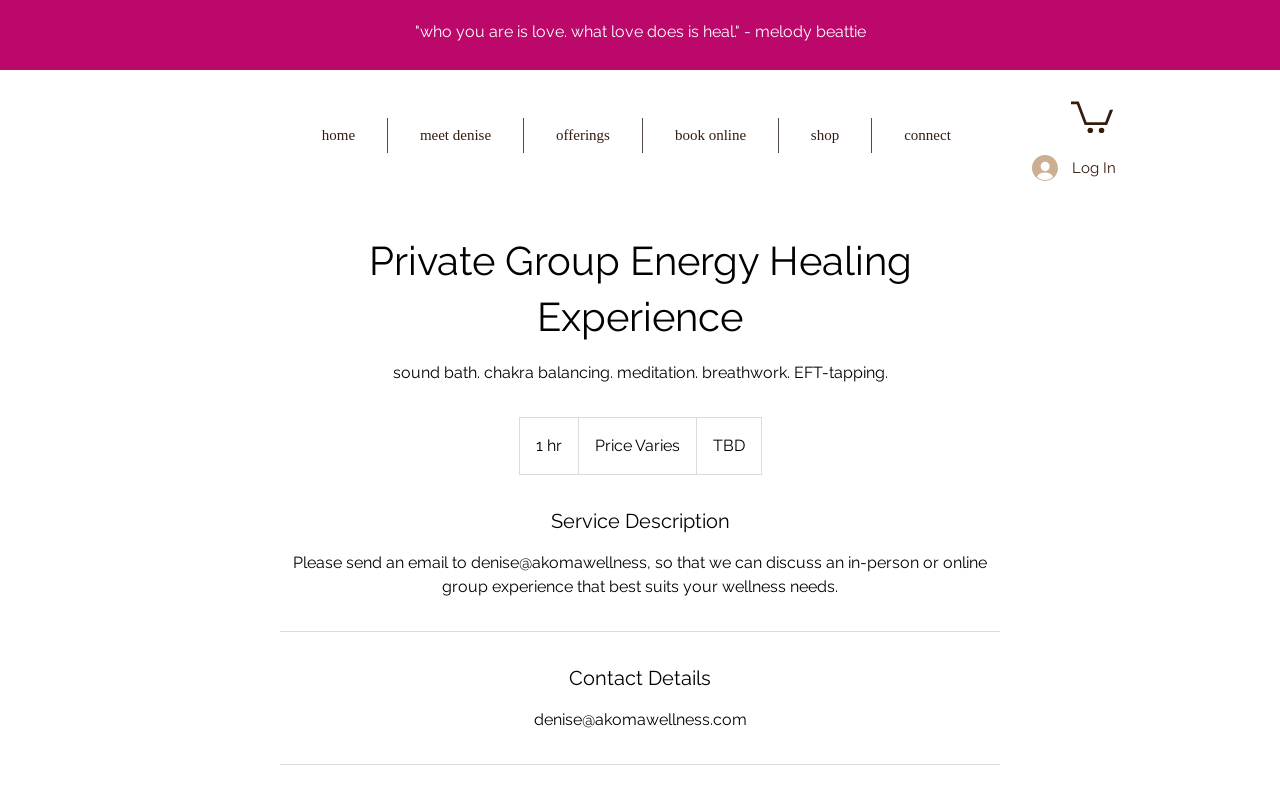What is the quote on the top of the page?
Please use the visual content to give a single word or phrase answer.

who you are is love